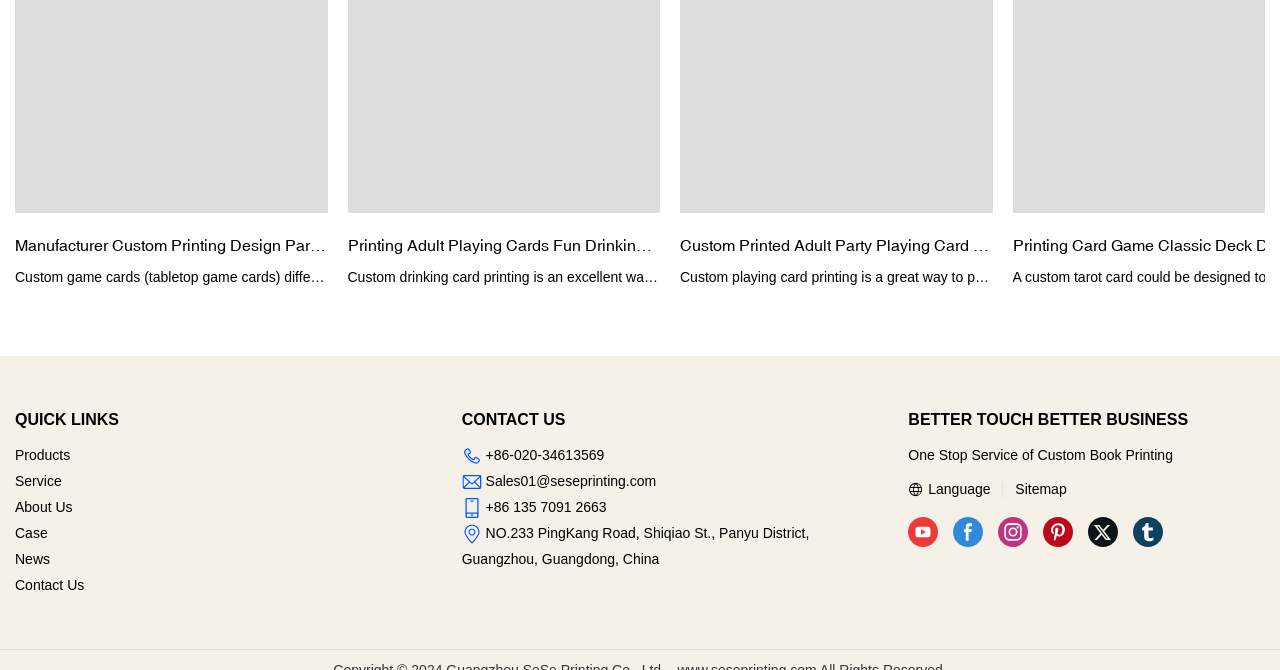Could you indicate the bounding box coordinates of the region to click in order to complete this instruction: "View 'Sitemap'".

[0.777, 0.717, 0.833, 0.741]